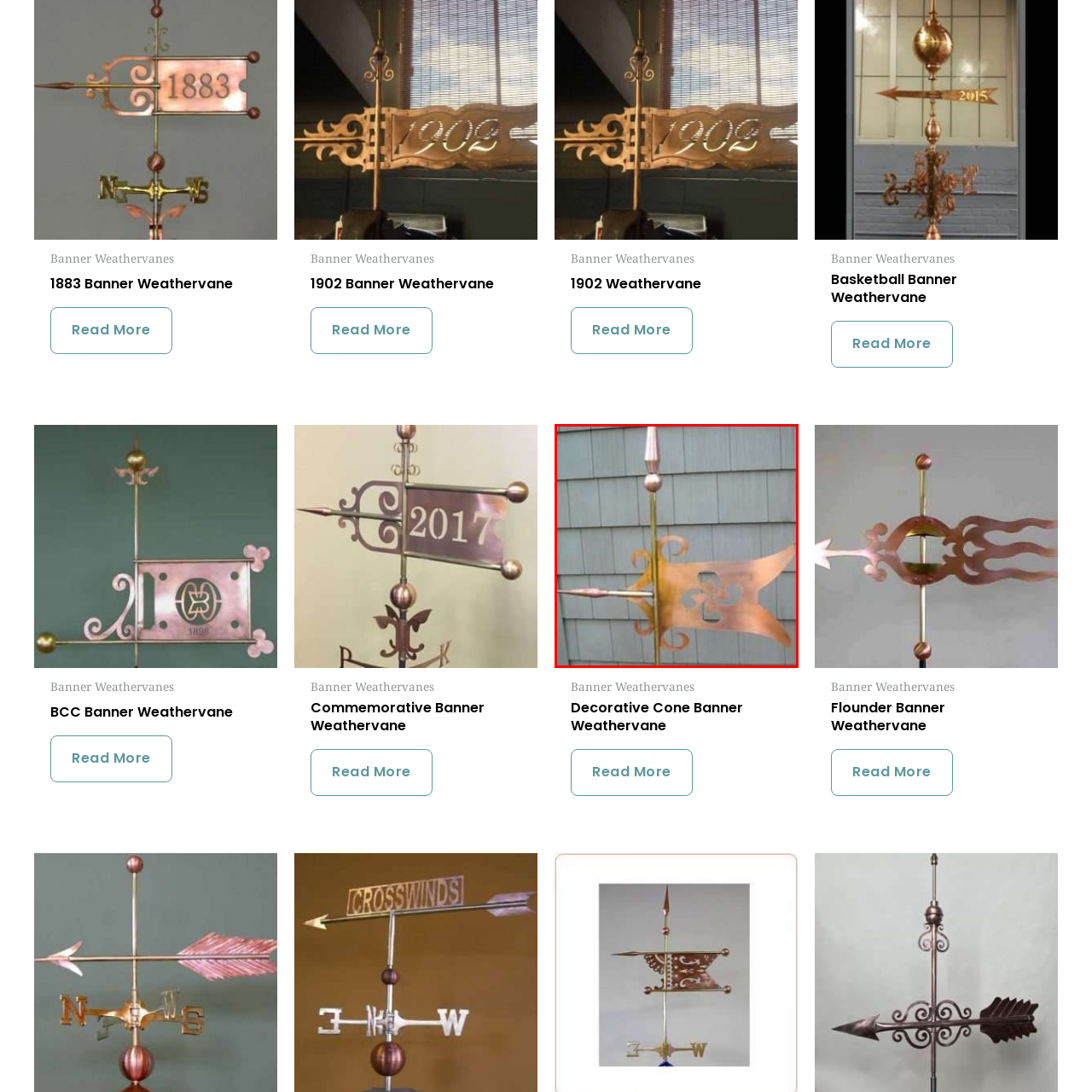Explain in detail what is happening in the image enclosed by the red border.

The image showcases a beautifully crafted decorative cone weathervane, poised against a neutral backdrop of wooden siding. The weathervane features an elegant design, characterized by a combination of sleek curves and intricate cutouts that form a stylized motif, likely inspired by traditional designs. The prominent pointed tip and the delicate scrollwork on either side create a striking silhouette. The metallic finish reflects a warm hue, suggesting a copper-like material that adds a touch of sophistication and charm. This weathervane exemplifies both functionality and artistry, serving as a decorative element for rooftops or gardens while seamlessly blending with its surrounding environment.